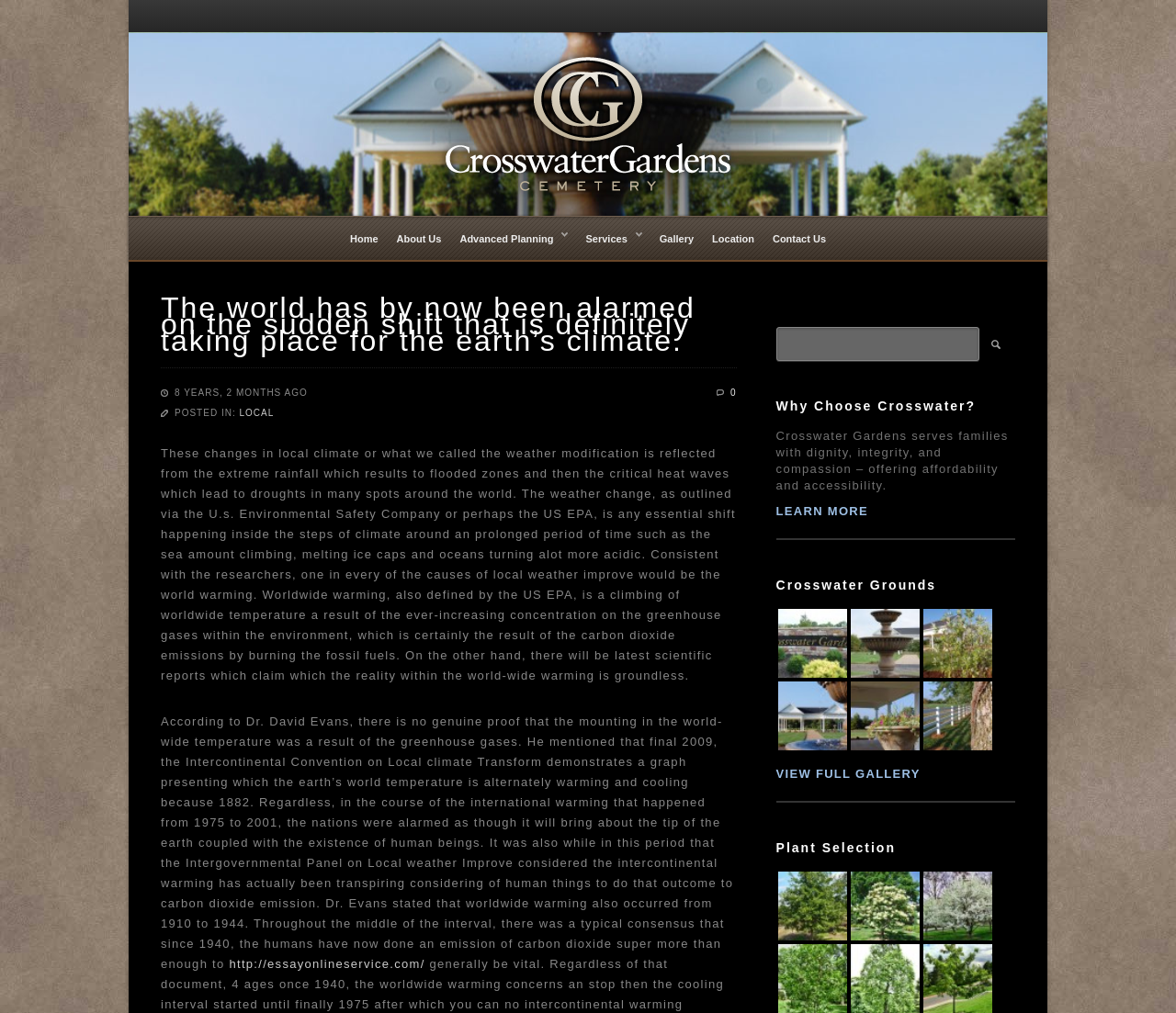Please determine the bounding box coordinates, formatted as (top-left x, top-left y, bottom-right x, bottom-right y), with all values as floating point numbers between 0 and 1. Identify the bounding box of the region described as: LEARN MORE

[0.66, 0.498, 0.738, 0.511]